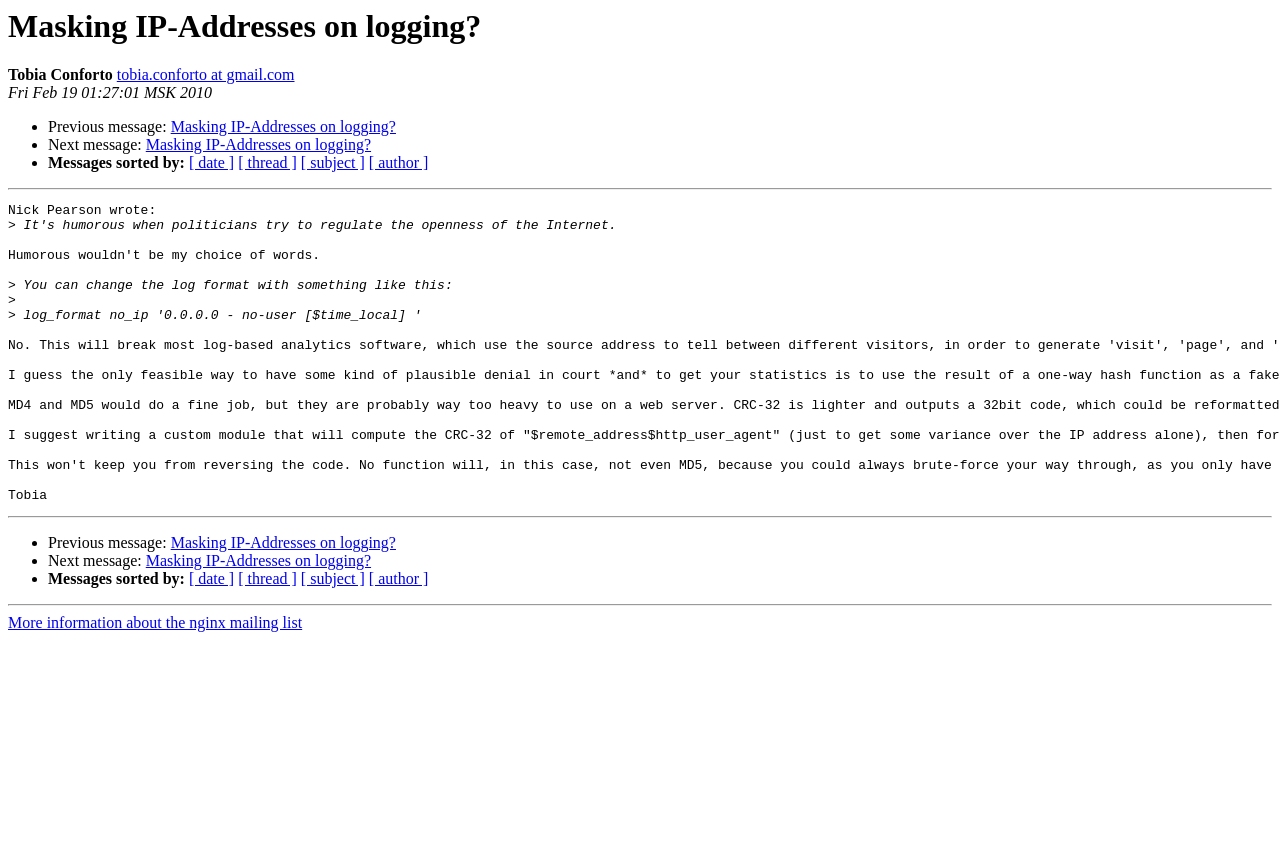Write a detailed summary of the webpage.

This webpage appears to be a discussion thread or a mailing list archive. At the top, there is a heading that reads "Masking IP-Addresses on logging?" followed by the author's name, "Tobia Conforto", and their email address. Below this, there is a timestamp indicating when the message was sent.

The main content of the page is a message from "Nick Pearson" that discusses changing the log format. The message is divided into paragraphs, with some code snippets and explanations.

On the left side of the page, there are navigation links to previous and next messages, as well as options to sort messages by date, thread, subject, or author. These links are grouped into three sections, separated by horizontal lines.

At the bottom of the page, there is a link to more information about the nginx mailing list. Overall, the page has a simple and functional design, with a focus on presenting the discussion thread in a clear and readable format.